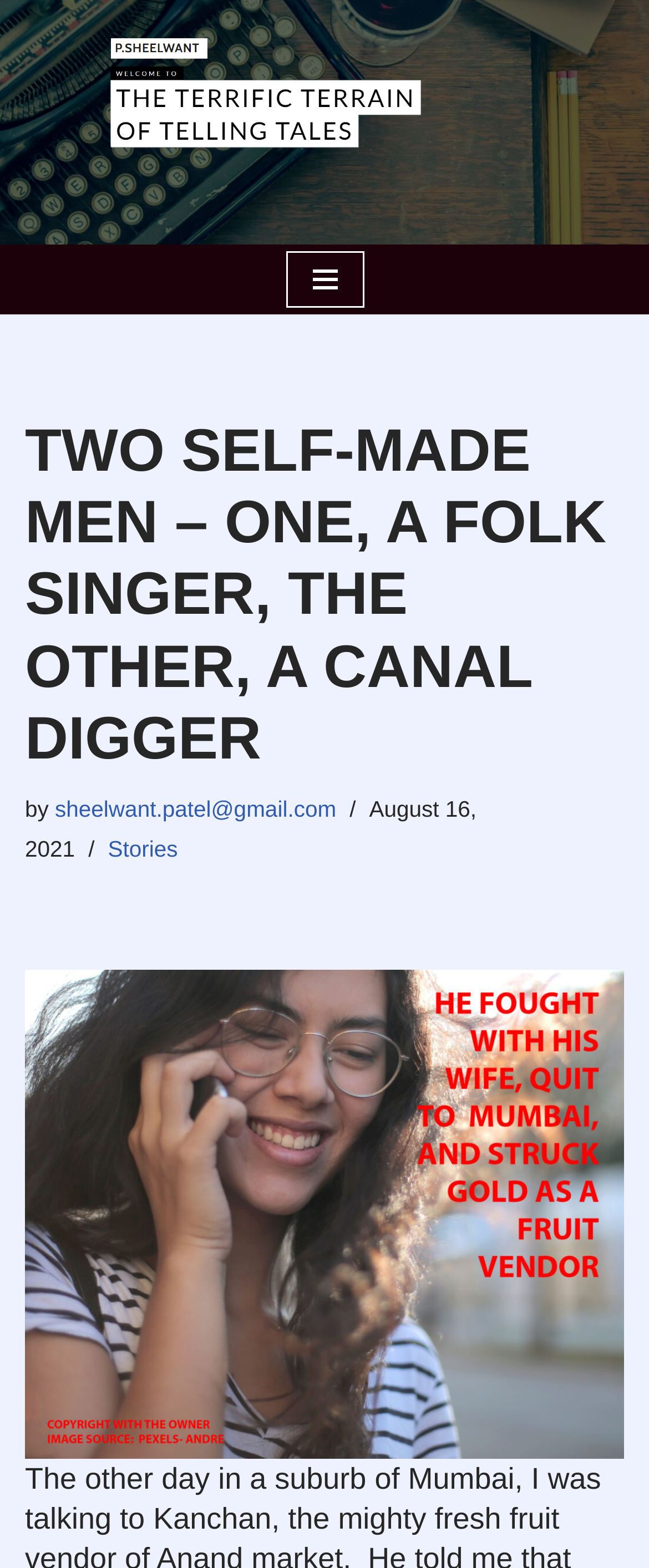Summarize the webpage comprehensively, mentioning all visible components.

The webpage appears to be a blog post or article page. At the top, there is a link to "Skip to content" on the left side, and a navigation menu button on the right side. Below the navigation menu button, there is a large heading that reads "TWO SELF-MADE MEN – ONE, A FOLK SINGER, THE OTHER, A CANAL DIGGER". 

To the right of the heading, there is a smaller text "by" followed by a link to the author's email address "sheelwant.patel@gmail.com". Next to the email link, there is a timestamp indicating the post was published on "August 16, 2021". 

Further down, there is a link to "Stories" on the left side. Below the heading and the author information, there is a large figure or image that takes up most of the width of the page. The image is not described, but it appears to be a prominent element on the page.